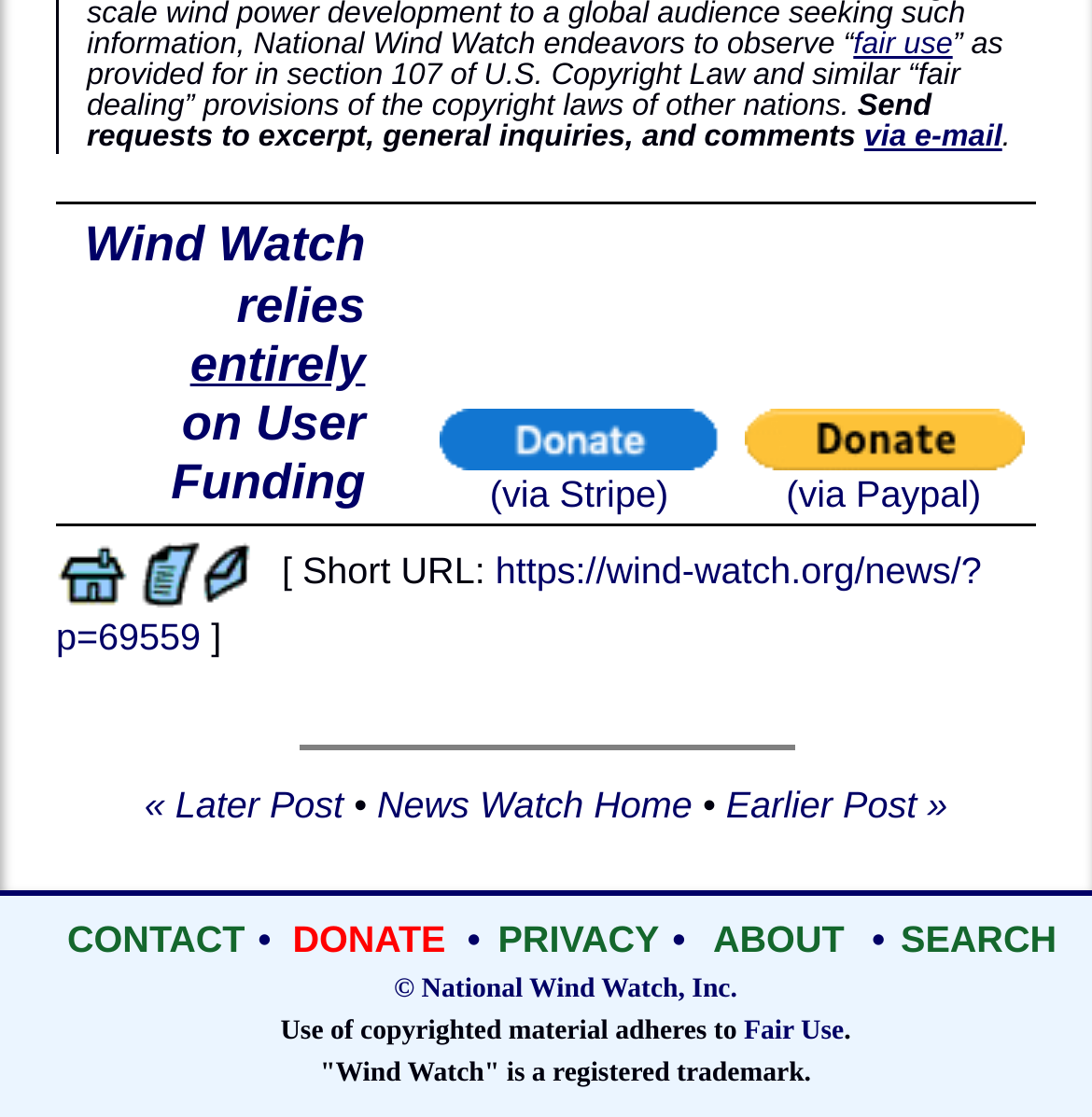How to donate to Wind Watch?
Refer to the image and answer the question using a single word or phrase.

Via Stripe or Paypal